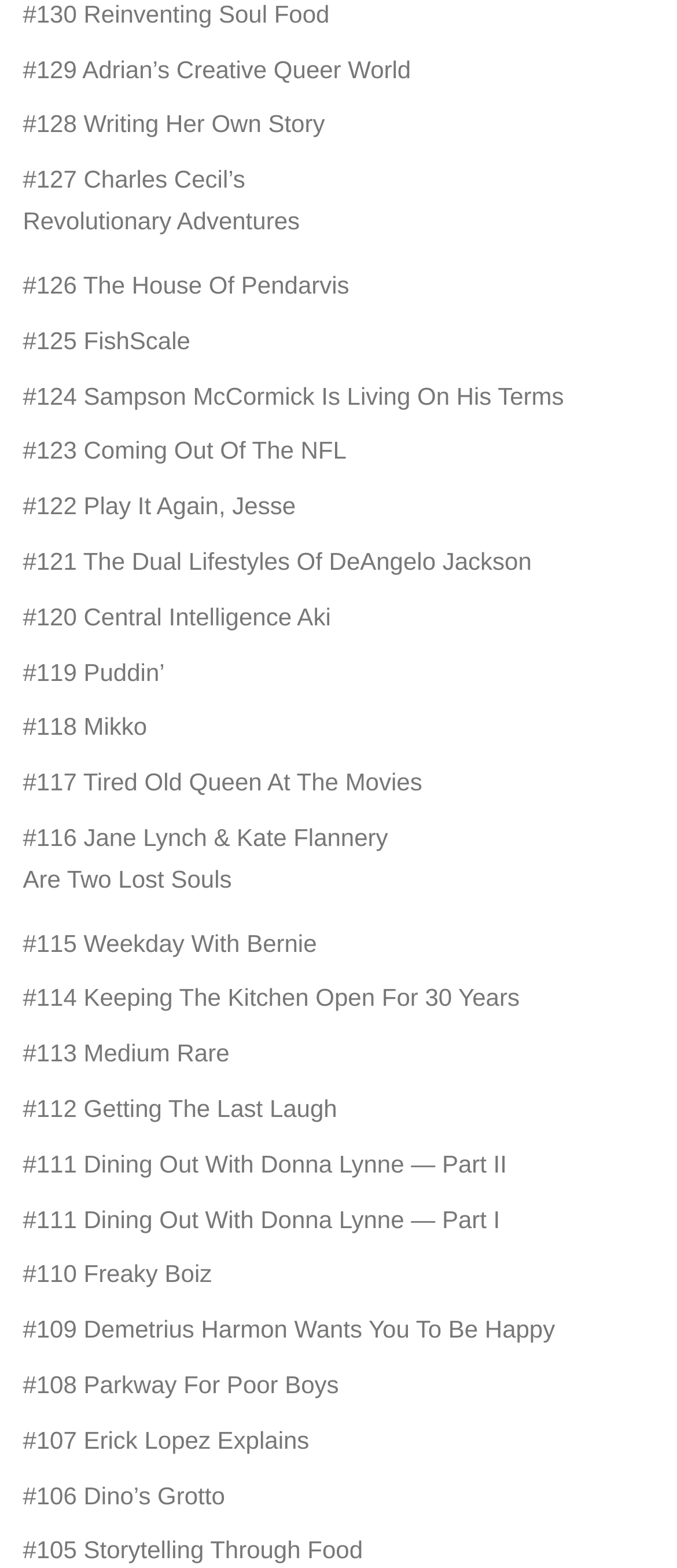Provide the bounding box coordinates for the UI element described in this sentence: "#107 Erick Lopez Explains". The coordinates should be four float values between 0 and 1, i.e., [left, top, right, bottom].

[0.034, 0.909, 0.457, 0.927]